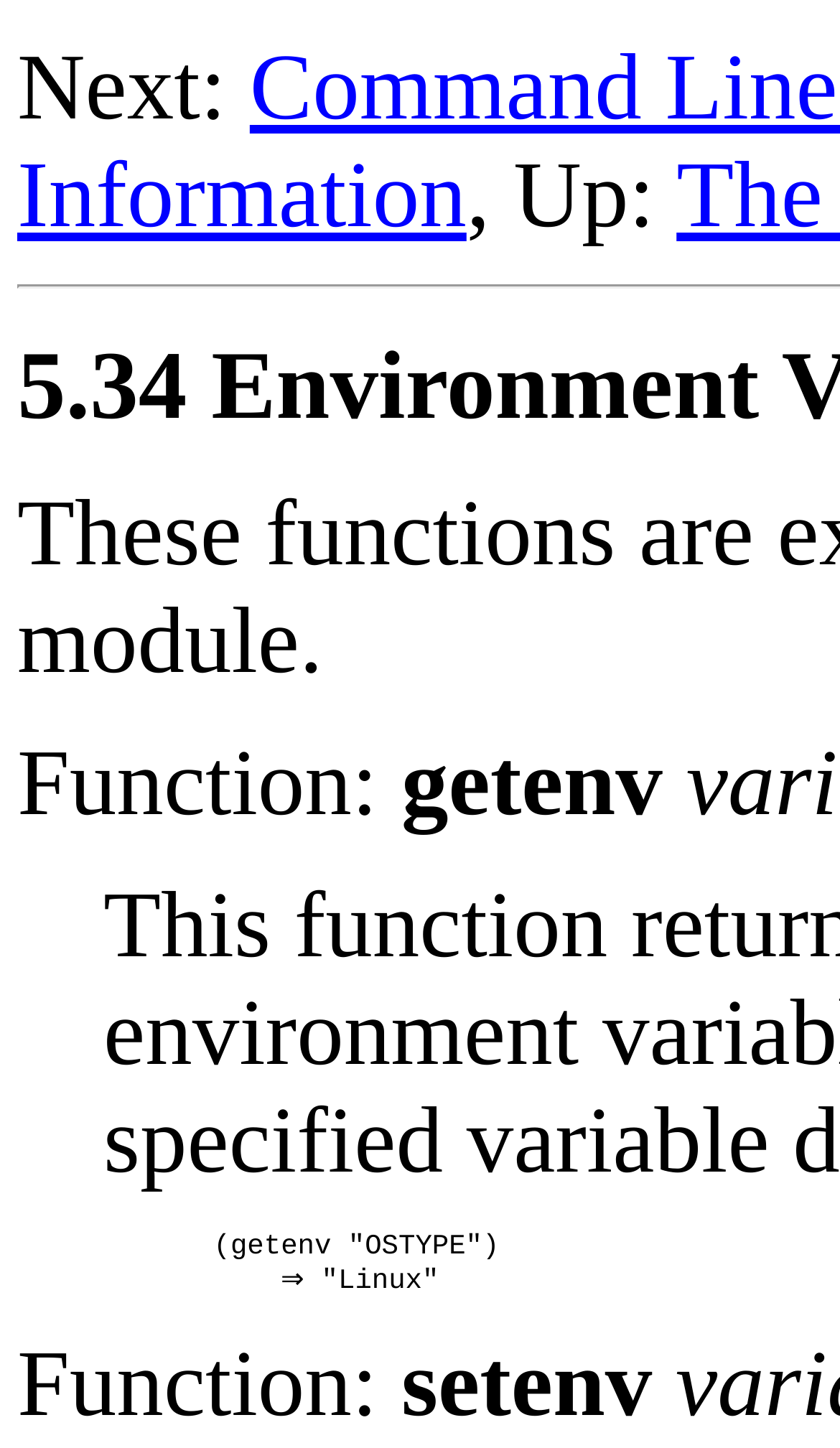Please reply to the following question with a single word or a short phrase:
What is the second function listed?

setenv